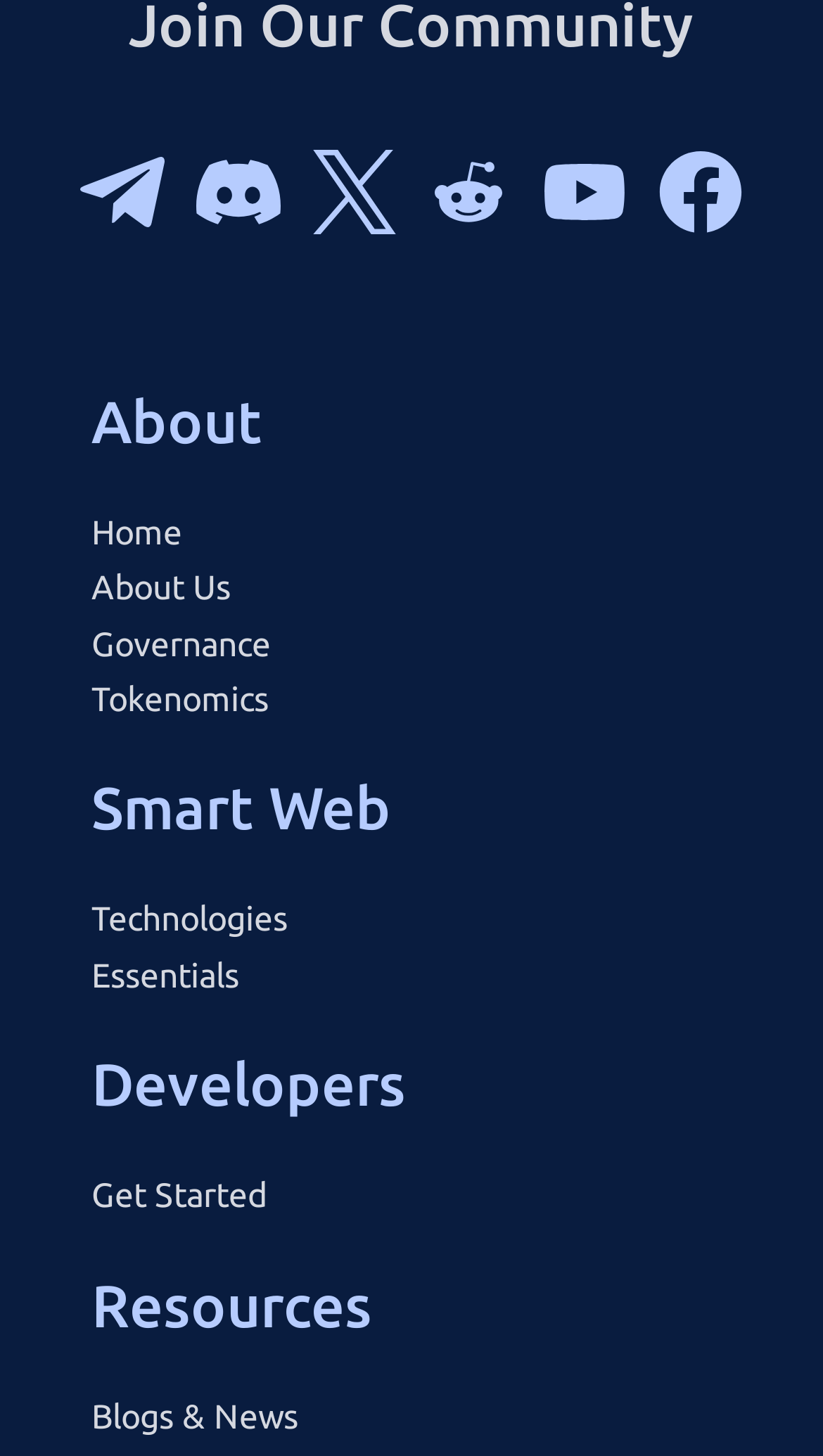Give a concise answer of one word or phrase to the question: 
What is the first link listed under 'Developers'?

Get Started